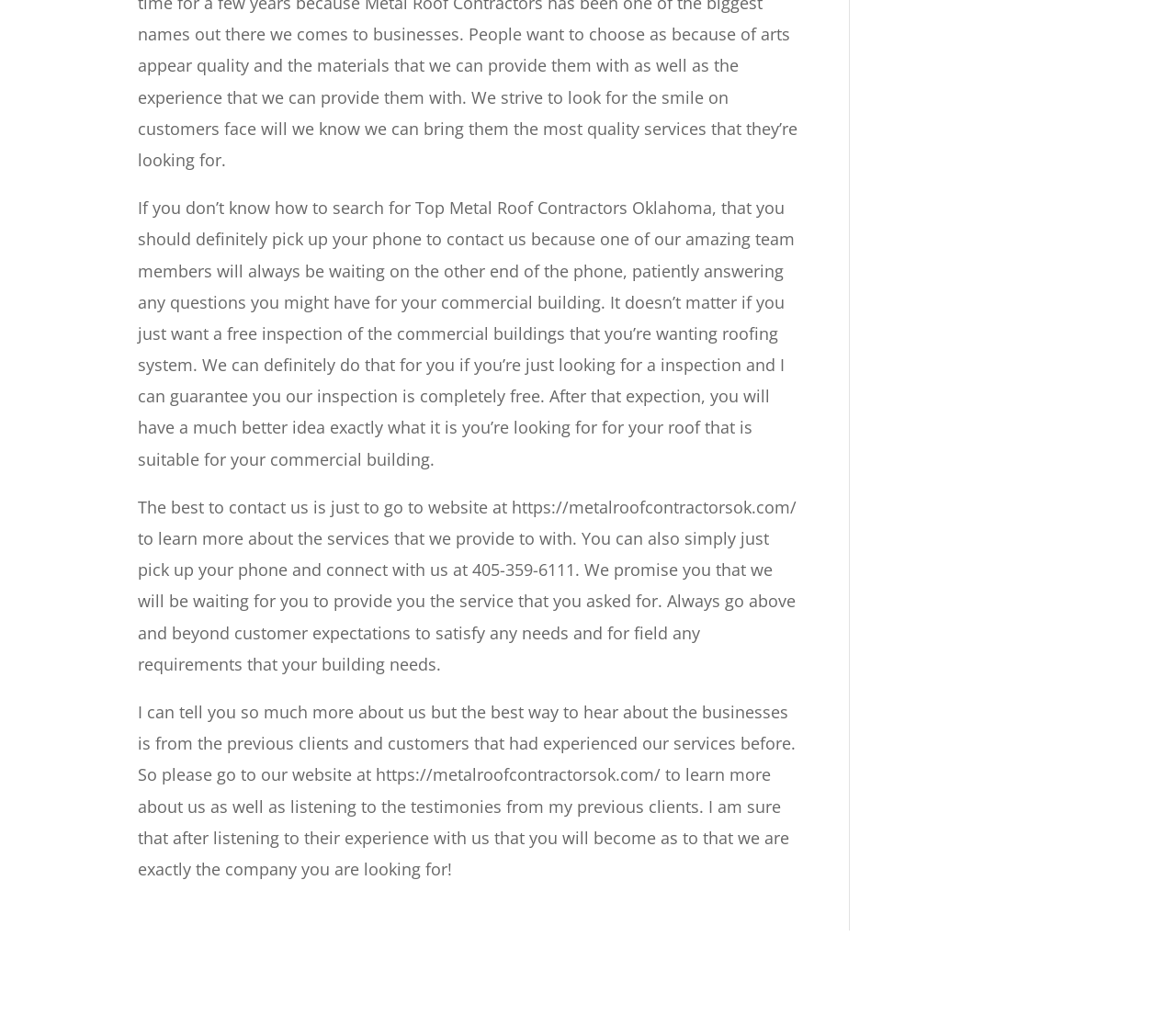What is the website's URL?
Look at the image and respond with a single word or a short phrase.

https://metalroofcontractorsok.com/